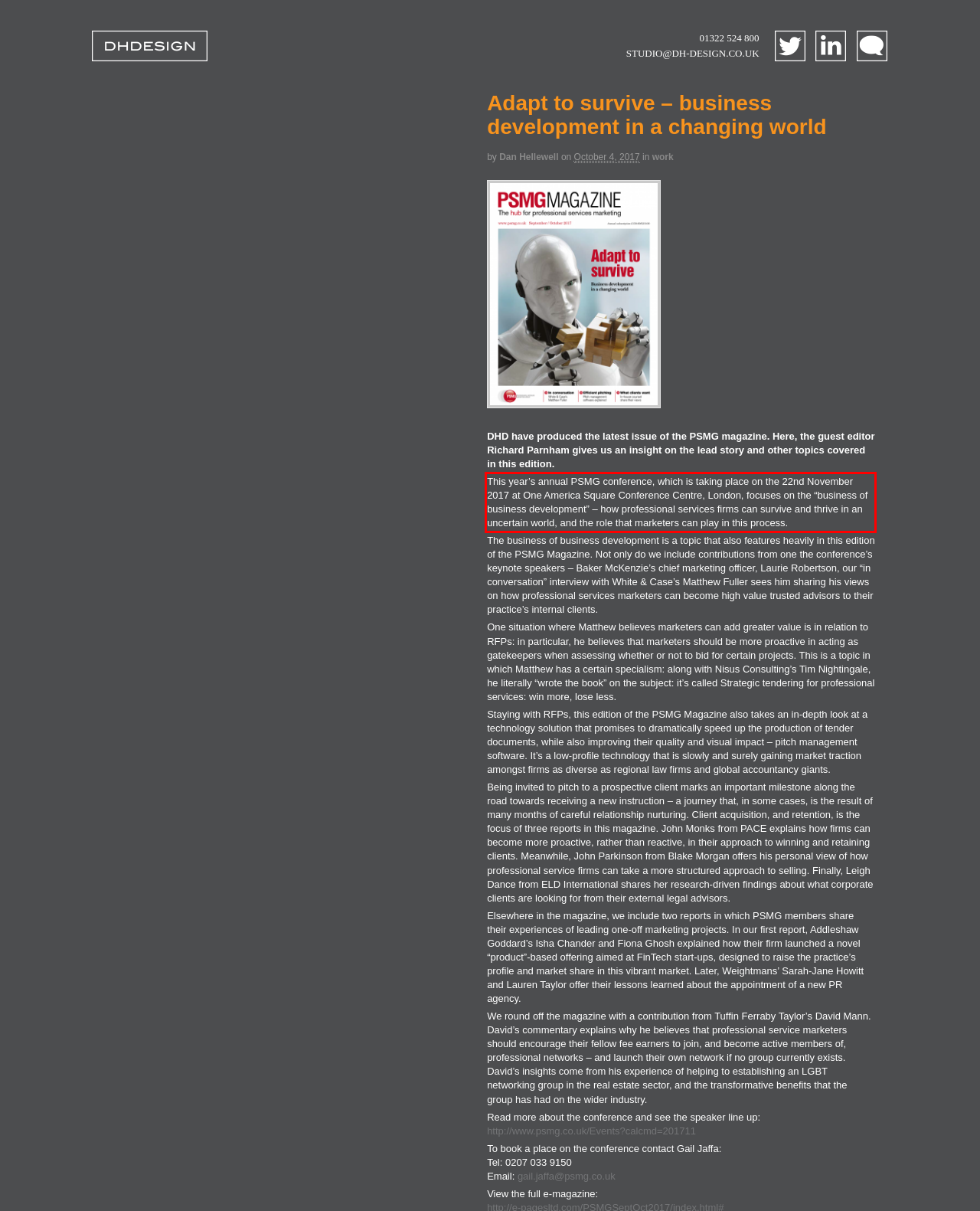Given a screenshot of a webpage with a red bounding box, please identify and retrieve the text inside the red rectangle.

This year’s annual PSMG conference, which is taking place on the 22nd November 2017 at One America Square Conference Centre, London, focuses on the “business of business development” – how professional services firms can survive and thrive in an uncertain world, and the role that marketers can play in this process.